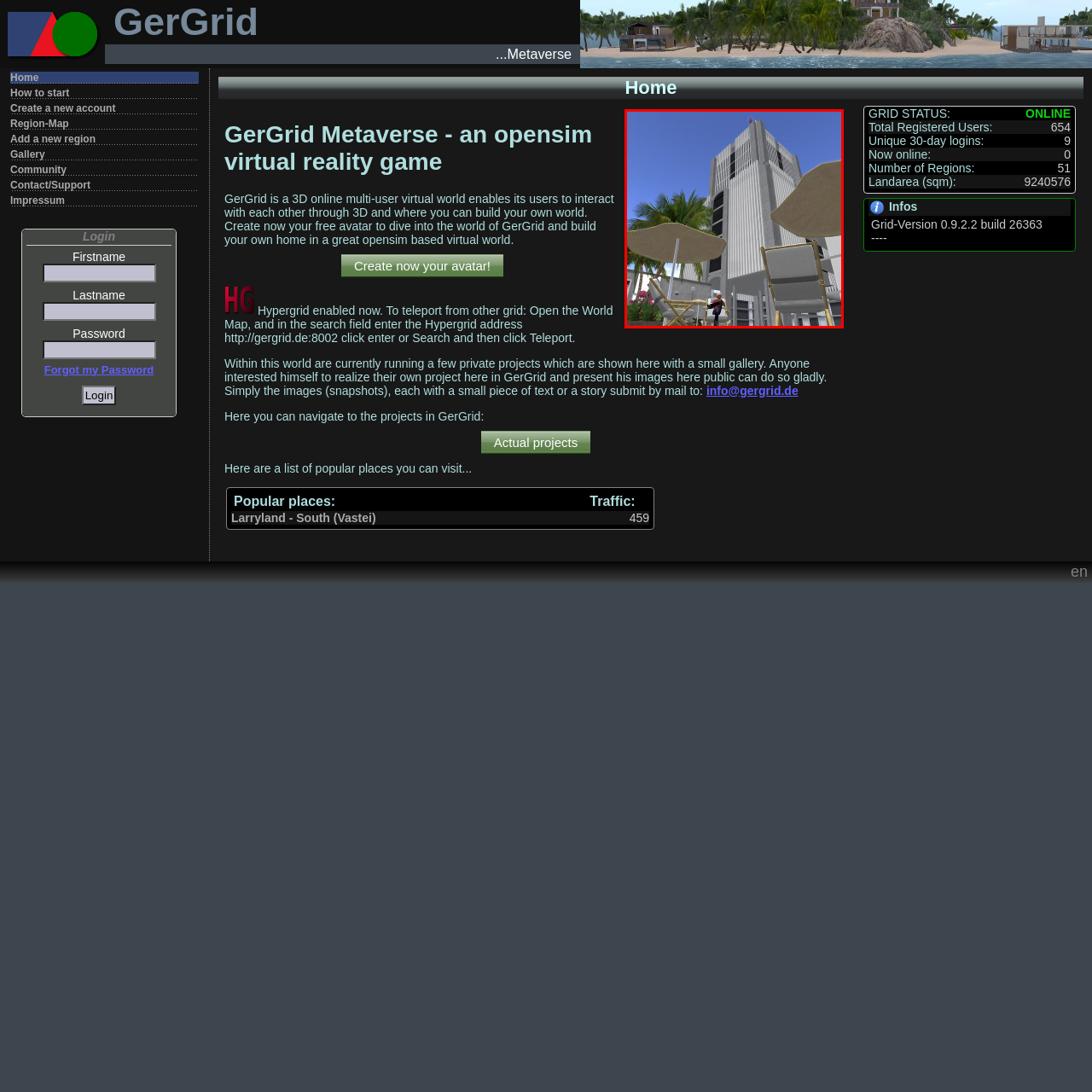Create a detailed description of the image enclosed by the red bounding box.

This image captures a vibrant outdoor scene set against a clear blue sky, showcasing a modern high-rise building with a sleek architectural design. The building, characterized by its tall, vertical lines and a distinctive rooftop feature, stands prominently in the background. In the foreground, there are wooden lounge chairs and large umbrellas, creating a relaxed atmosphere. Lush palm trees and colorful plants enhance the tropical vibe of the setting, inviting viewers to enjoy a leisurely day outside. The interplay of light and shadows adds depth, highlighting the textures of the building and the furniture. Overall, this scene embodies a blend of contemporary architecture and appealing outdoor leisure, making it an inviting space within the virtual world of GerGrid.